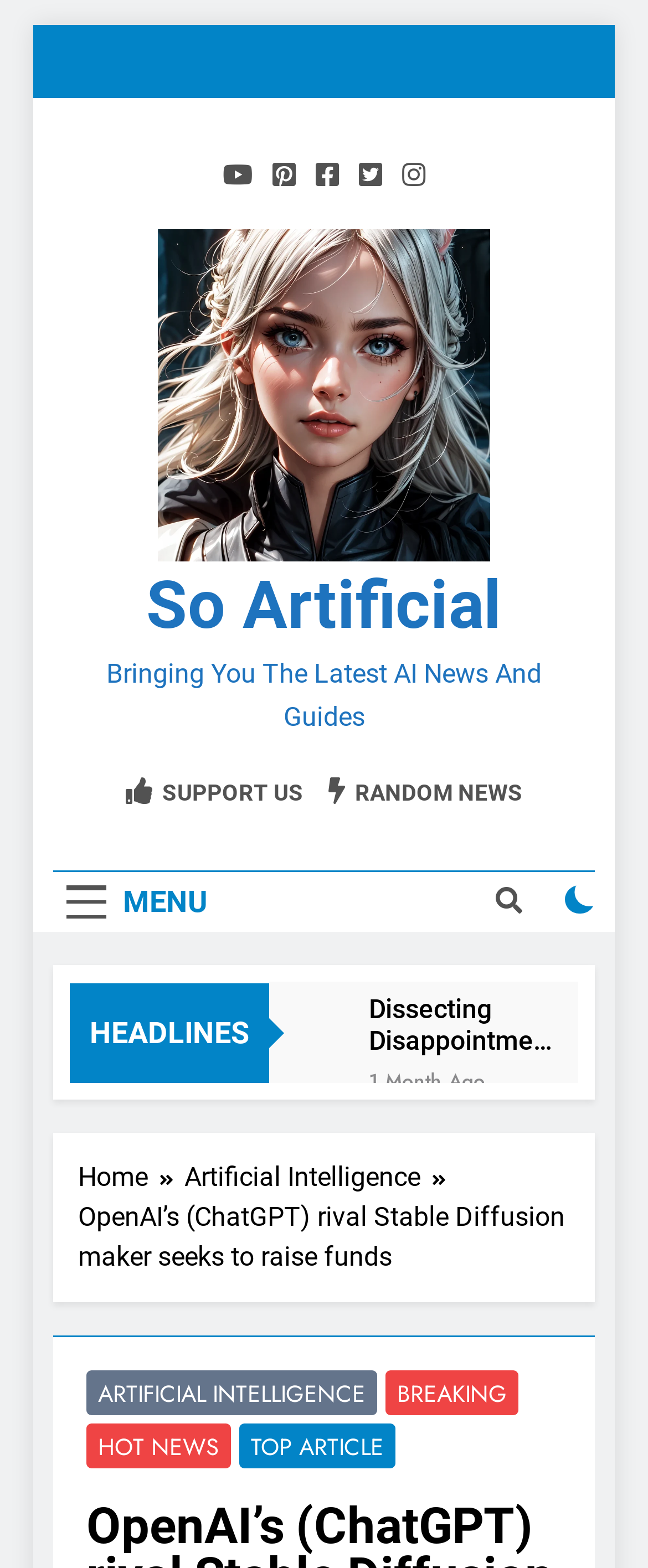Please determine the bounding box coordinates of the section I need to click to accomplish this instruction: "Support the website by clicking on the 'SUPPORT US' link".

[0.194, 0.495, 0.468, 0.515]